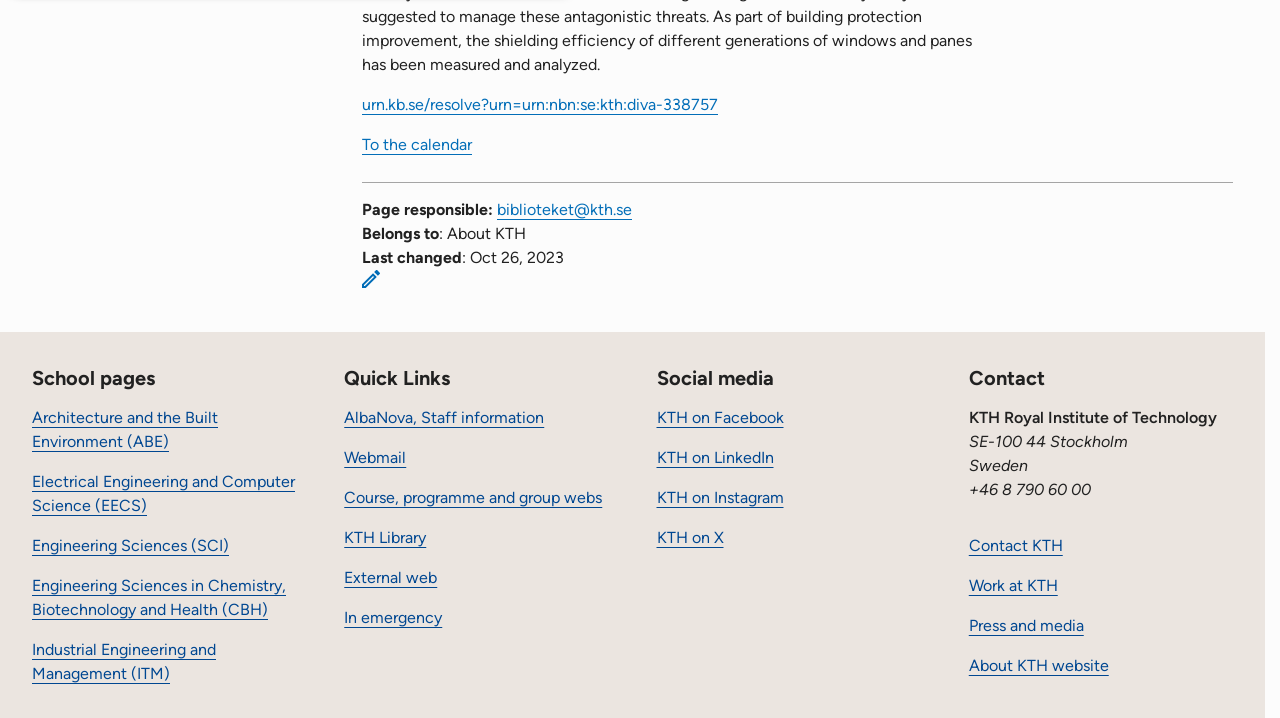Can you find the bounding box coordinates for the UI element given this description: "AlbaNova, Staff information"? Provide the coordinates as four float numbers between 0 and 1: [left, top, right, bottom].

[0.269, 0.568, 0.425, 0.595]